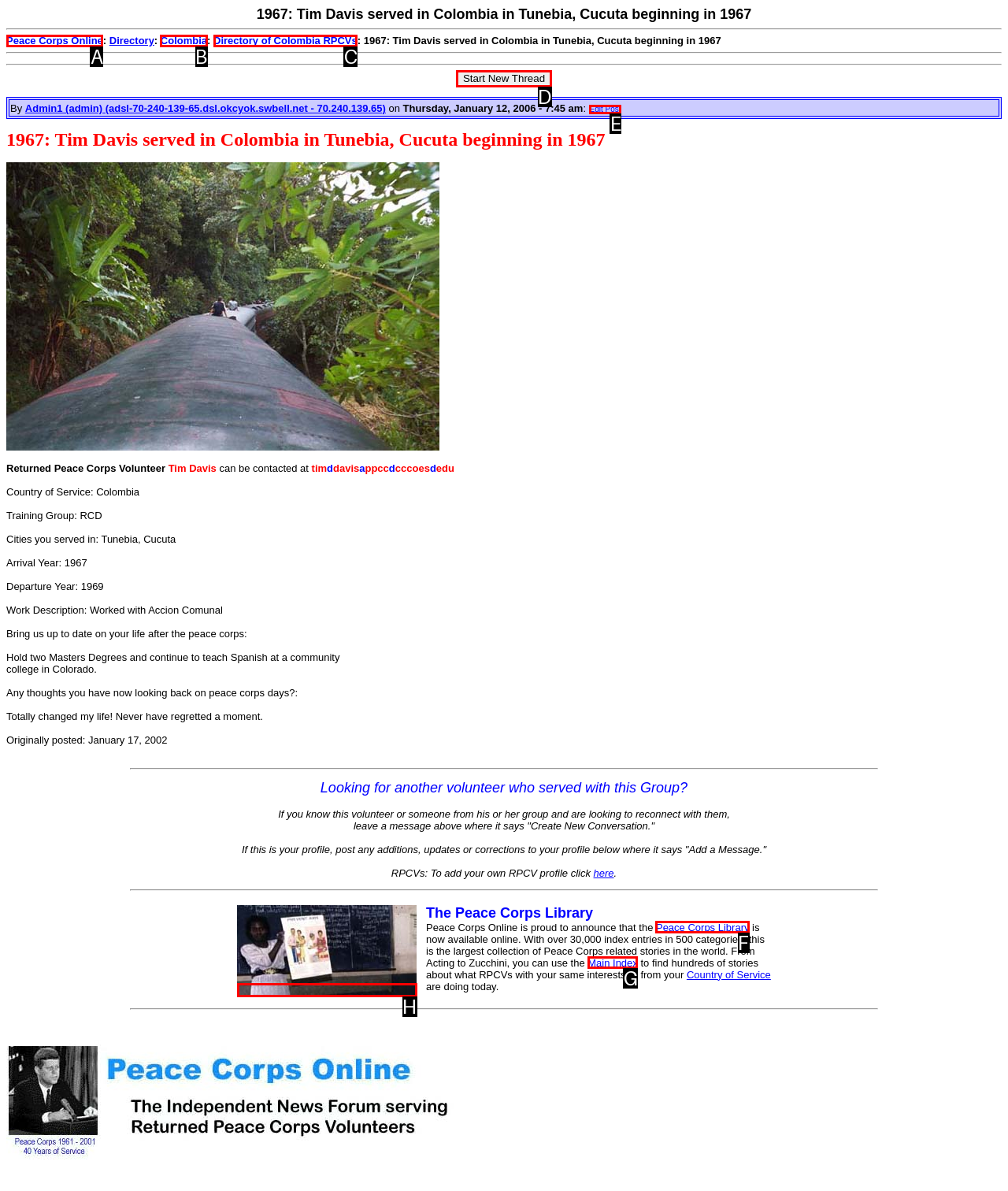Choose the option that aligns with the description: Main Index
Respond with the letter of the chosen option directly.

G